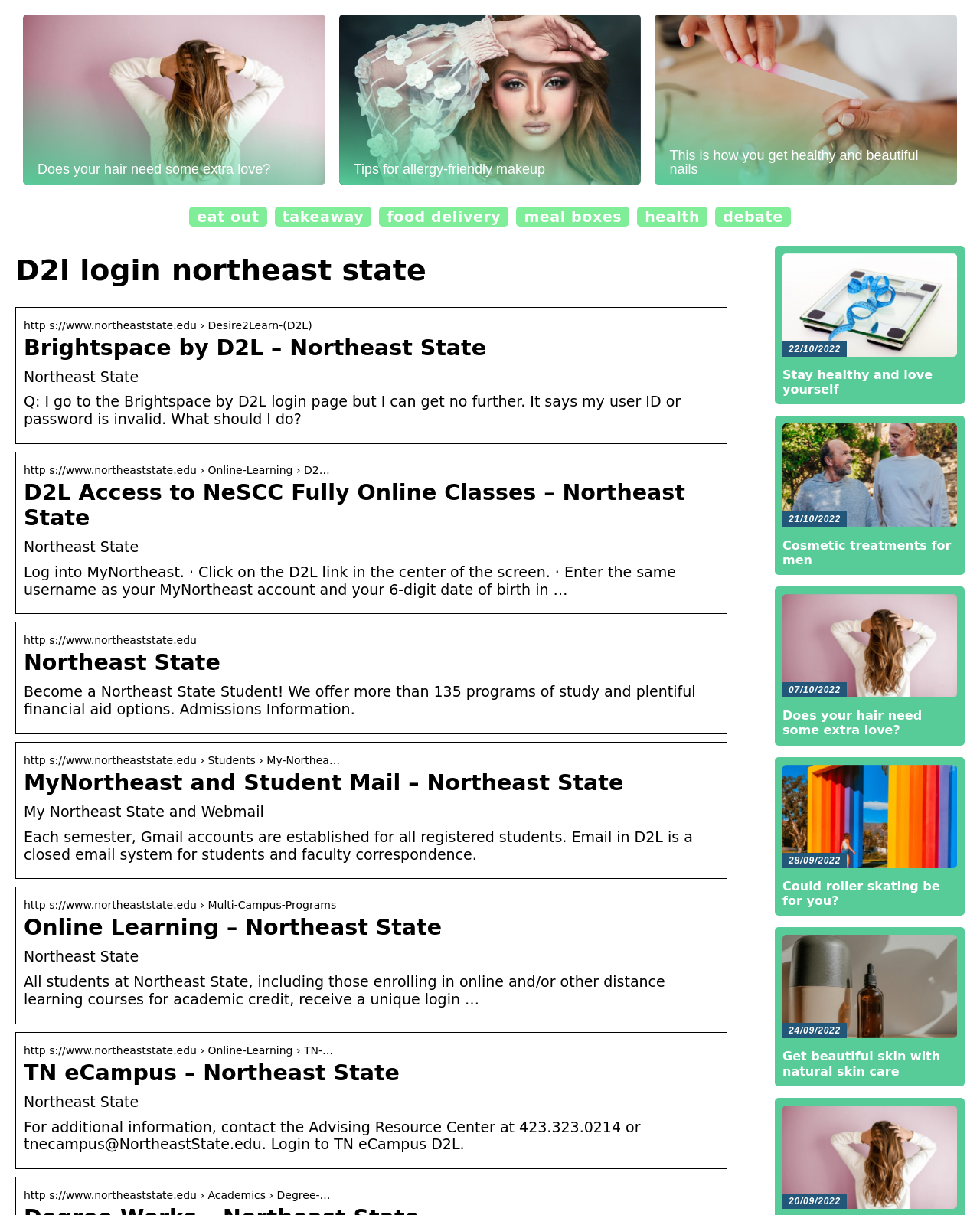Please identify and generate the text content of the webpage's main heading.

D2l login northeast state